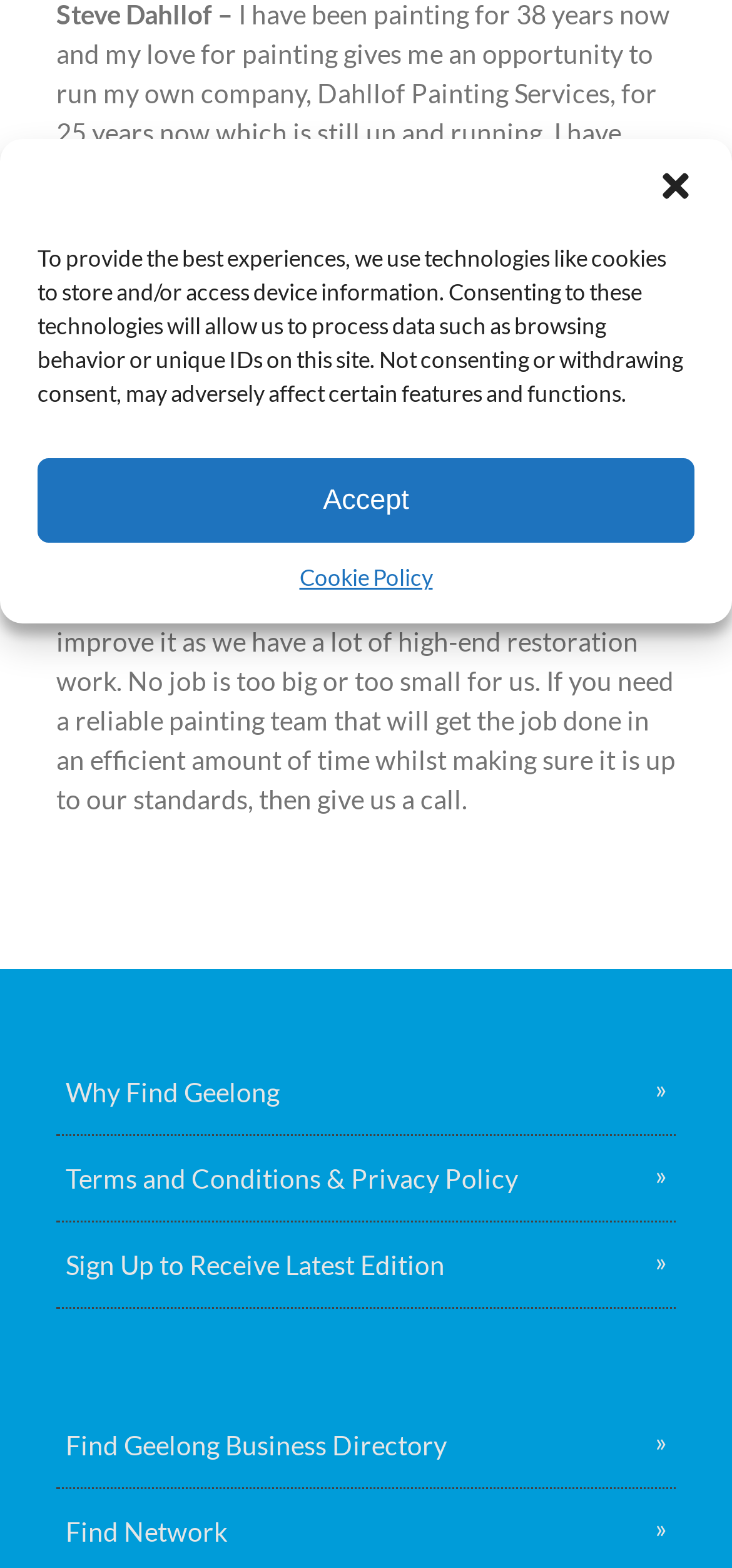Given the description: "aria-label="Close dialog"", determine the bounding box coordinates of the UI element. The coordinates should be formatted as four float numbers between 0 and 1, [left, top, right, bottom].

[0.897, 0.107, 0.949, 0.131]